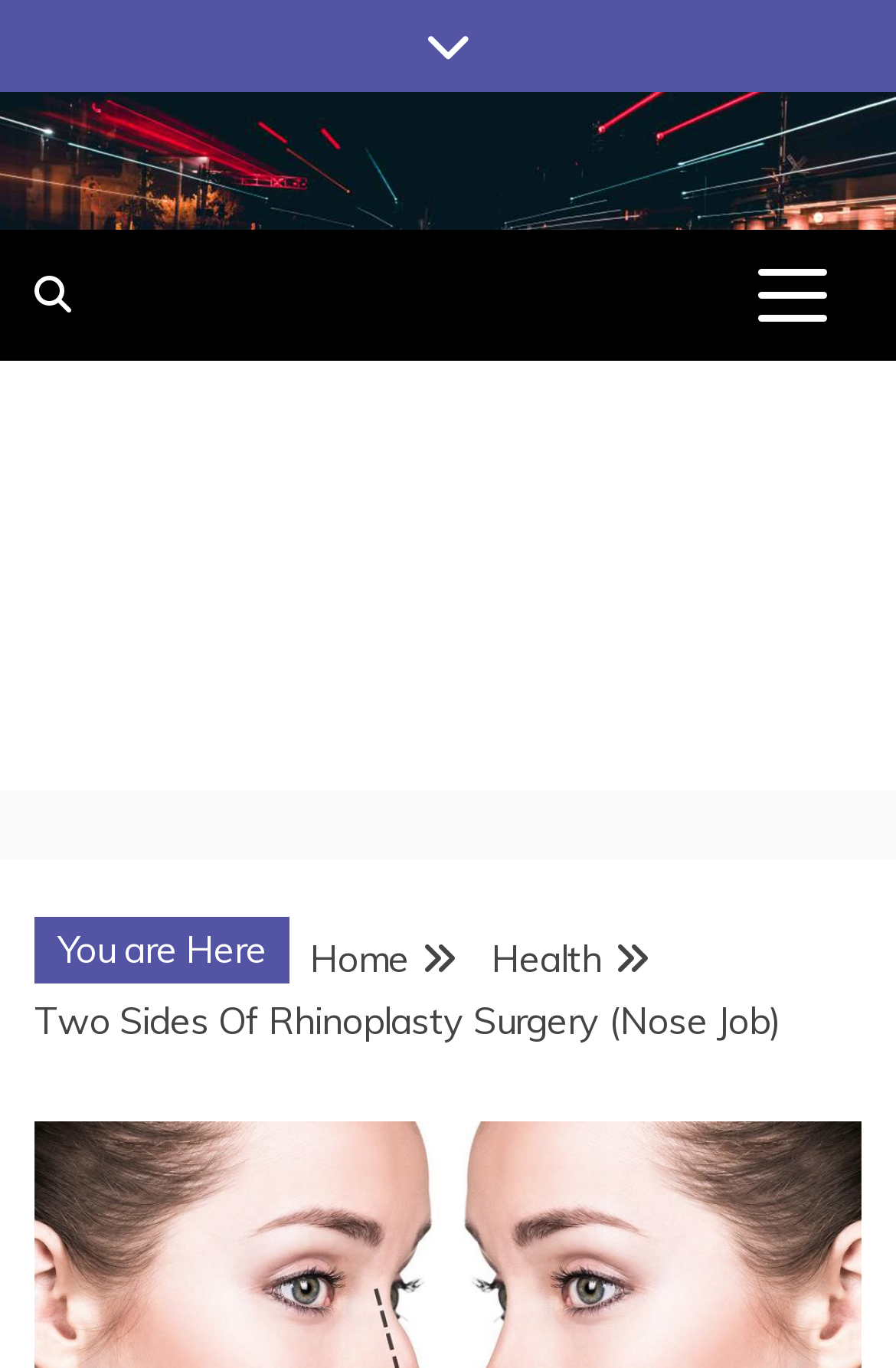Bounding box coordinates should be provided in the format (top-left x, top-left y, bottom-right x, bottom-right y) with all values between 0 and 1. Identify the bounding box for this UI element: aria-label="Advertisement" name="aswift_1" title="Advertisement"

[0.0, 0.281, 1.0, 0.561]